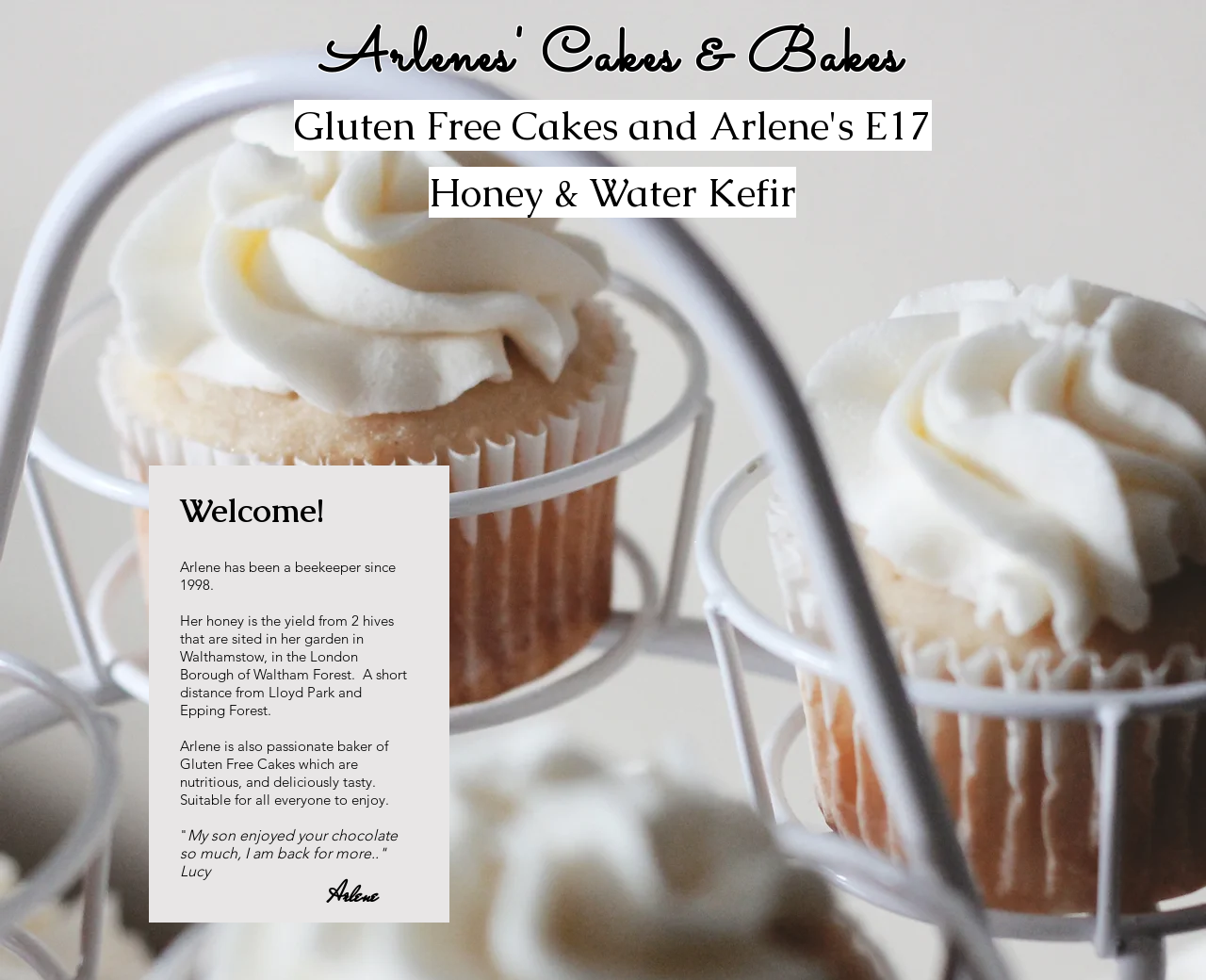Who is the person quoted in the testimonial?
Offer a detailed and full explanation in response to the question.

The webpage includes a testimonial quote from Lucy, who says 'My son enjoyed your chocolate so much, I am back for more..'.